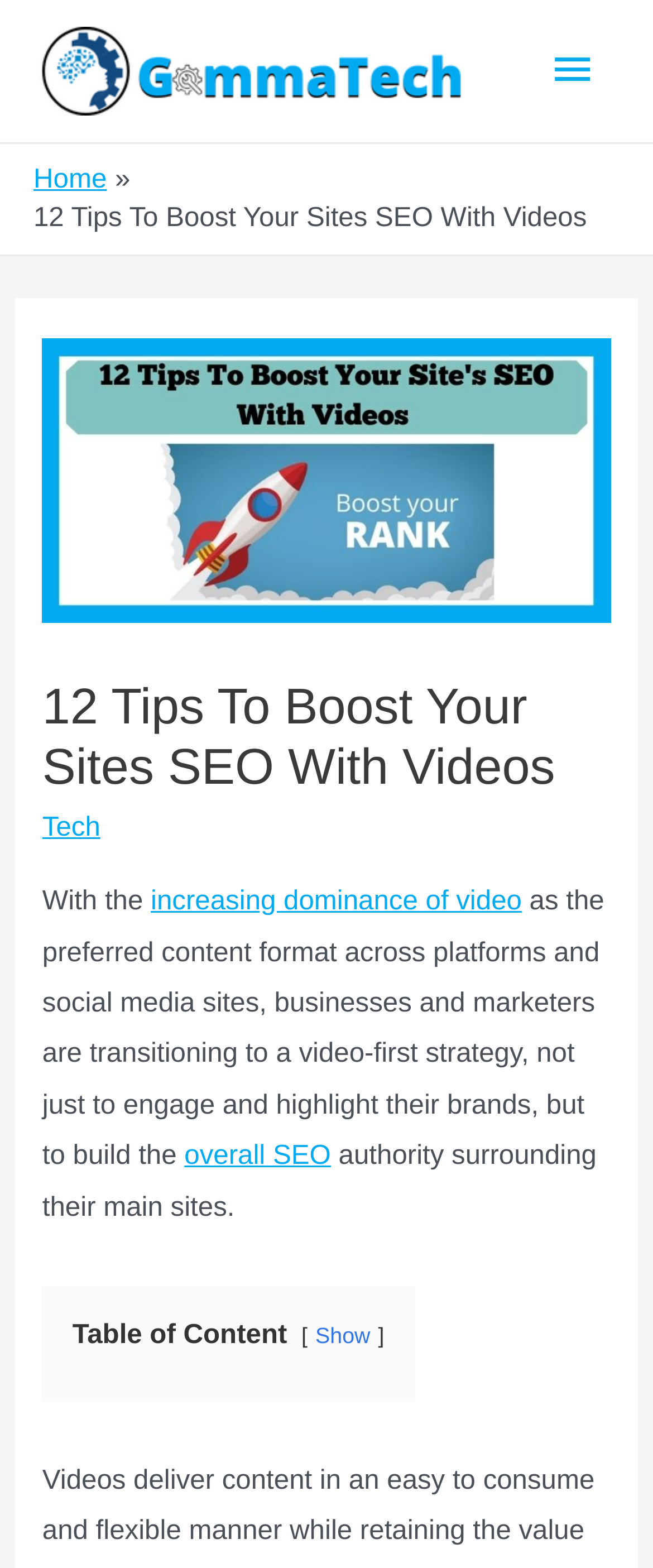What is the purpose of the 'Show' link?
Using the visual information, answer the question in a single word or phrase.

To show table of content